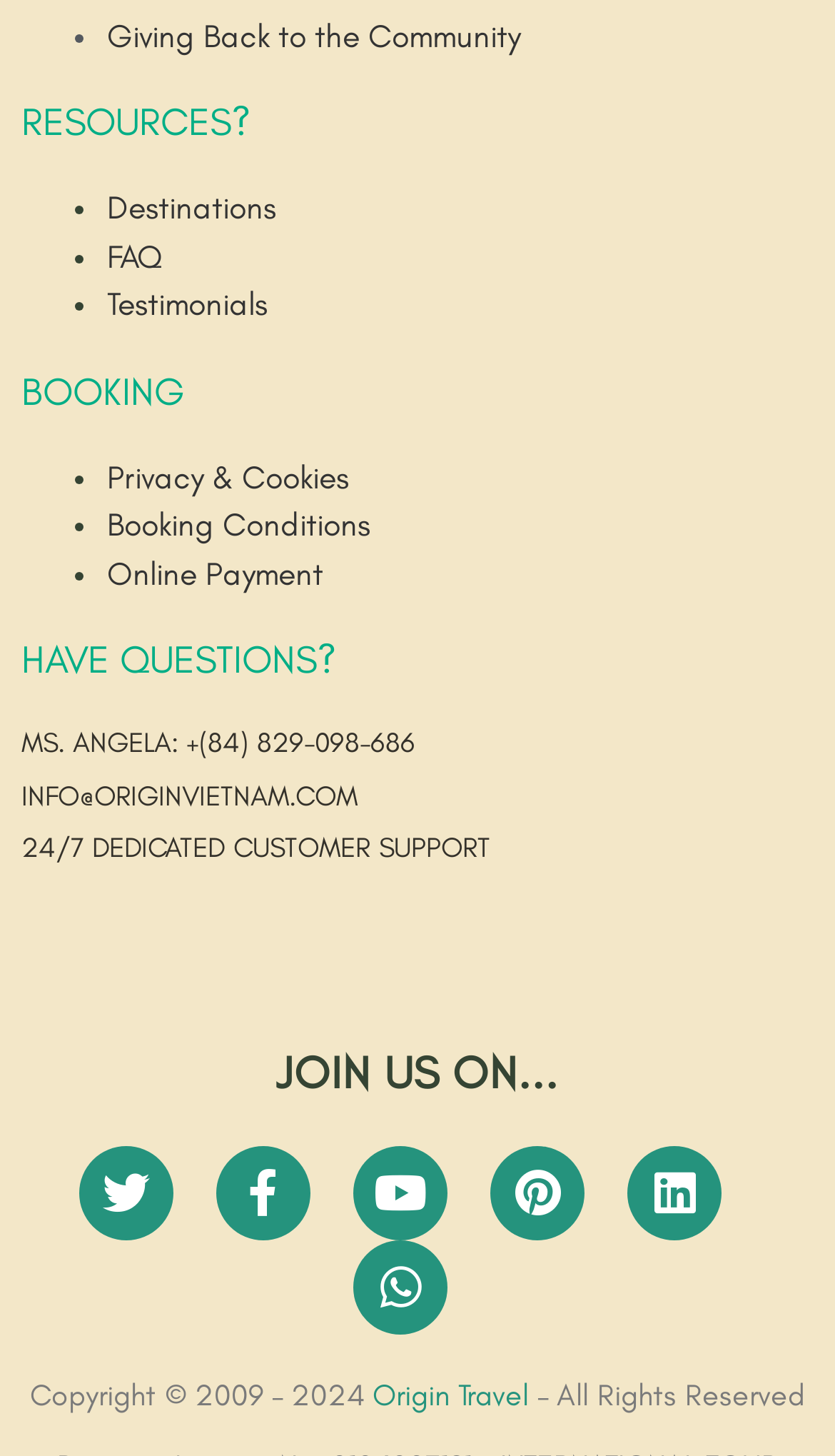Find the bounding box coordinates for the area that should be clicked to accomplish the instruction: "Click the Blog link".

None